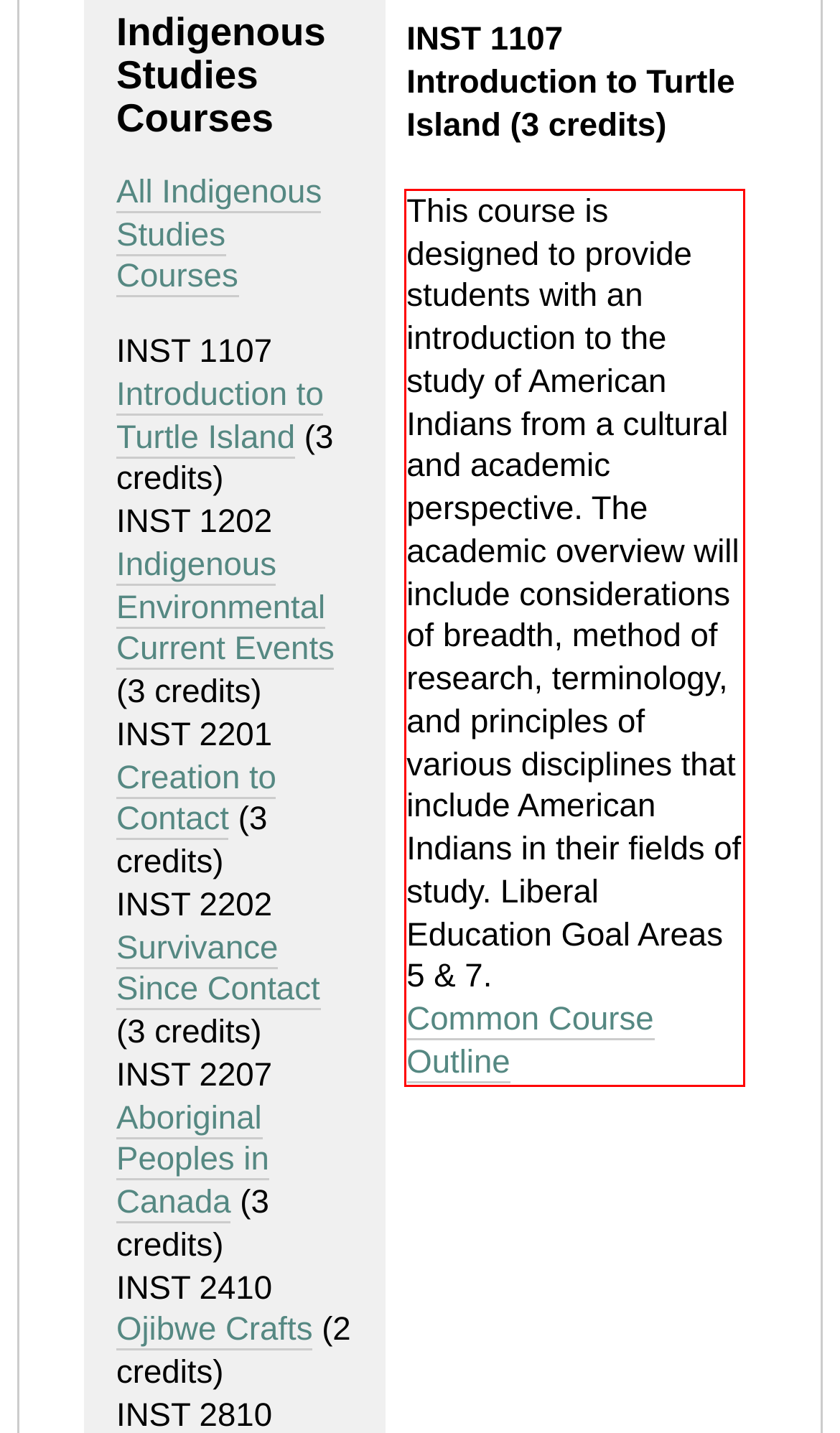Examine the webpage screenshot and use OCR to obtain the text inside the red bounding box.

This course is designed to provide students with an introduction to the study of American Indians from a cultural and academic perspective. The academic overview will include considerations of breadth, method of research, terminology, and principles of various disciplines that include American Indians in their fields of study. Liberal Education Goal Areas 5 & 7. Common Course Outline